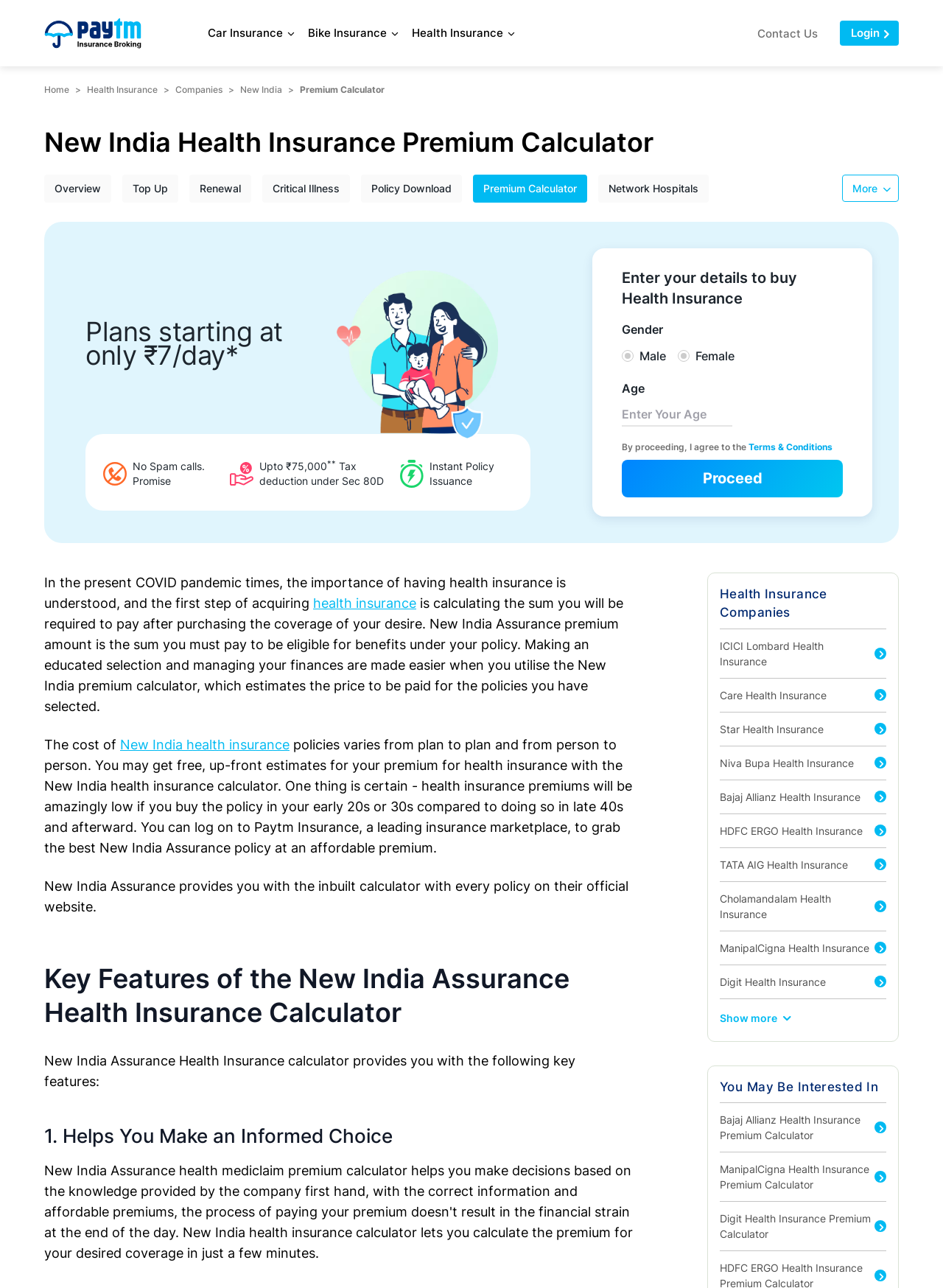Give the bounding box coordinates for the element described as: "ManipalCigna Health Insurance Premium Calculator".

[0.763, 0.899, 0.94, 0.928]